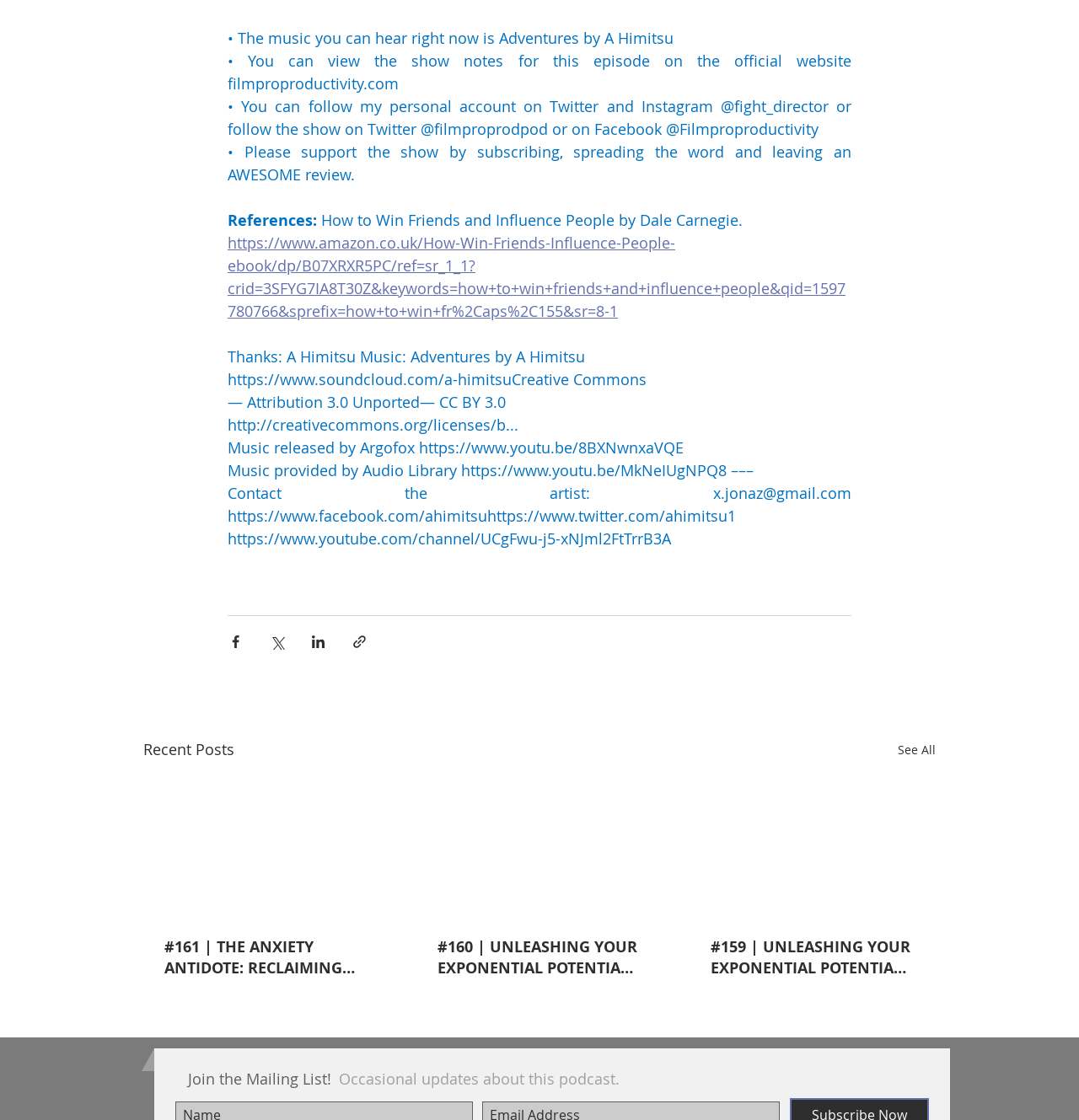Pinpoint the bounding box coordinates of the clickable element needed to complete the instruction: "Share via Facebook". The coordinates should be provided as four float numbers between 0 and 1: [left, top, right, bottom].

[0.211, 0.565, 0.226, 0.58]